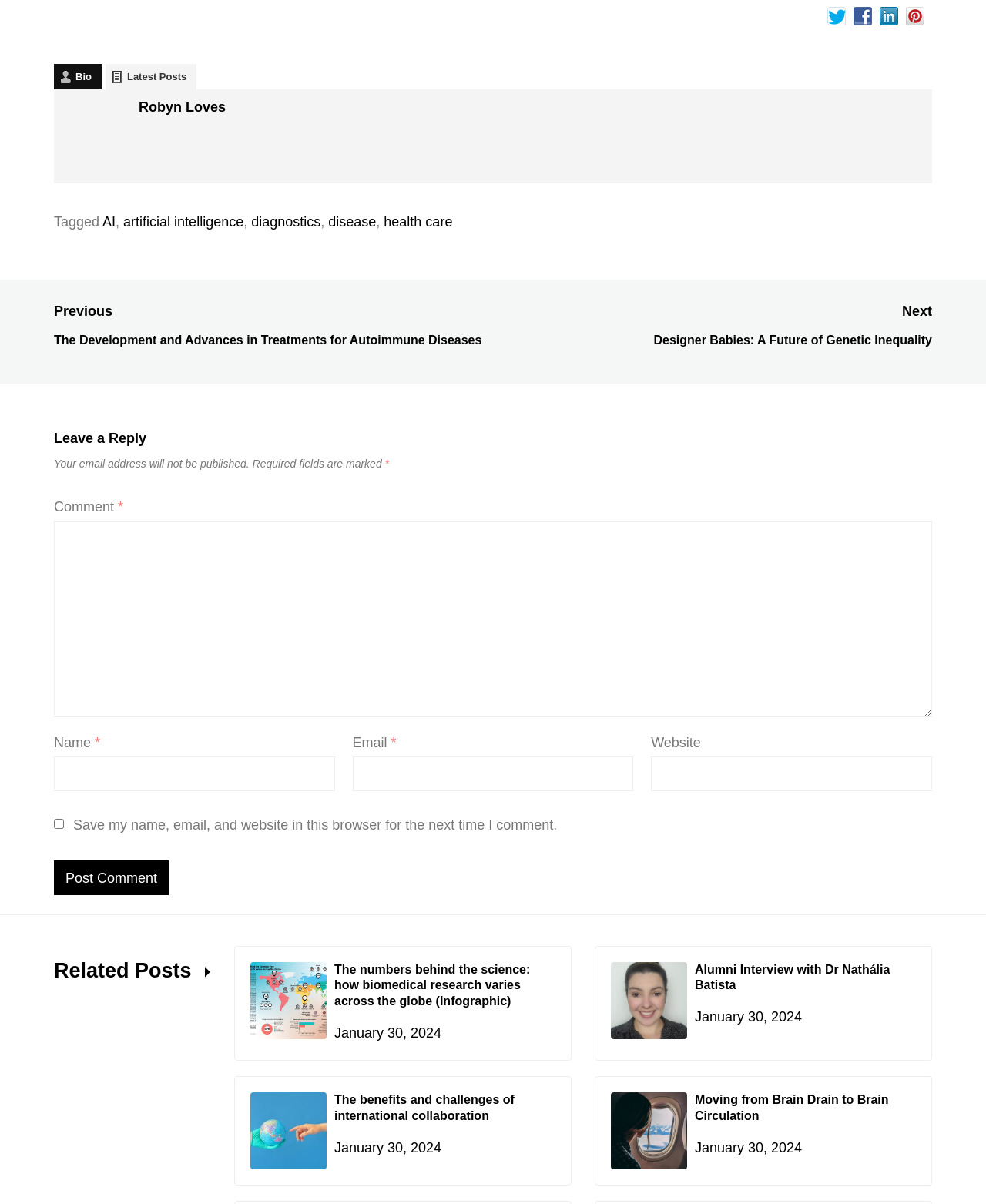What is the topic of the previous post?
Answer the question with a thorough and detailed explanation.

I found the previous post by looking at the navigation section, which has links to the previous and next posts. The previous post is titled 'The Development and Advances in Treatments for Autoimmune Diseases', so the topic of the previous post is Autoimmune Diseases.